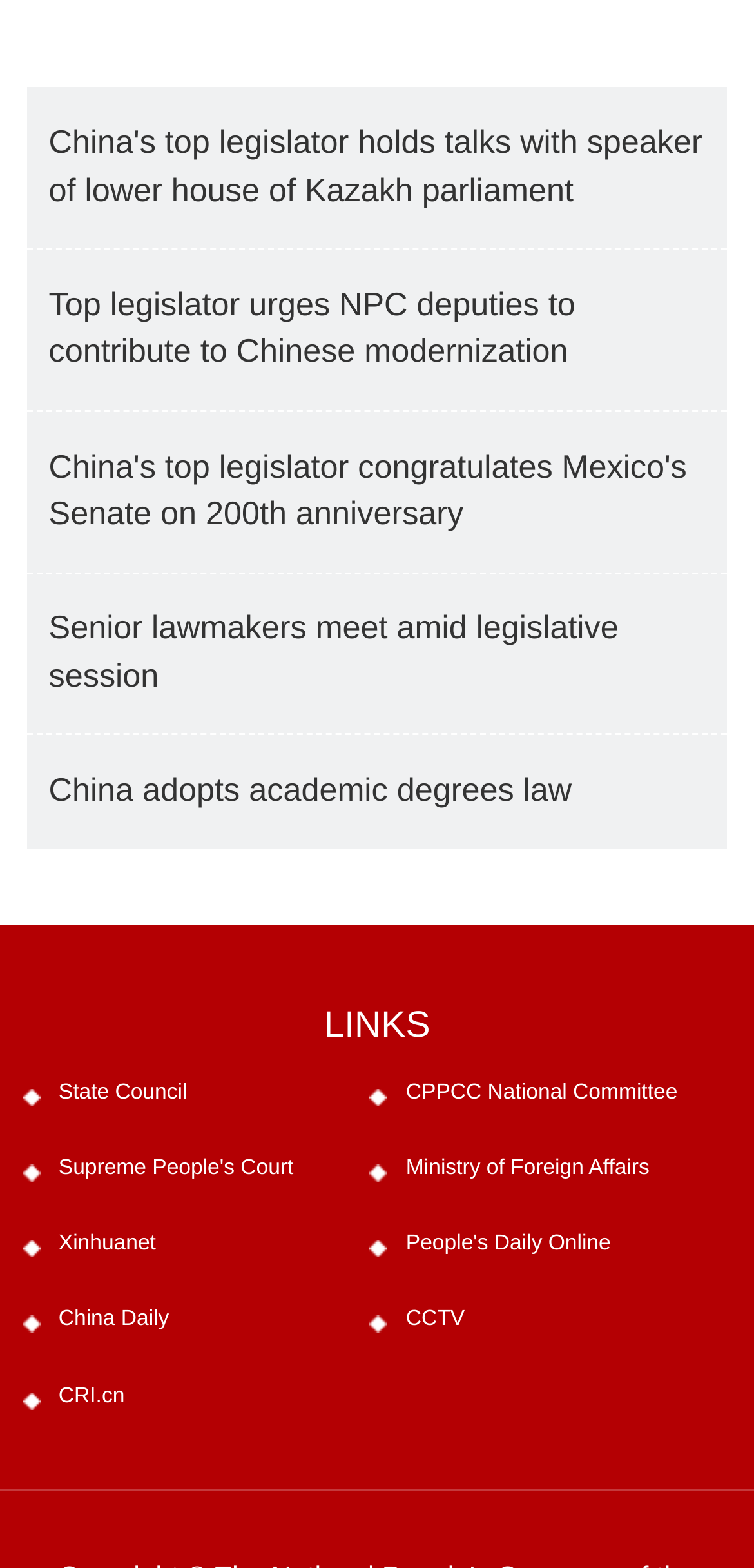Locate the bounding box coordinates of the clickable area needed to fulfill the instruction: "Check the Supreme People's Court webpage".

[0.078, 0.738, 0.389, 0.752]